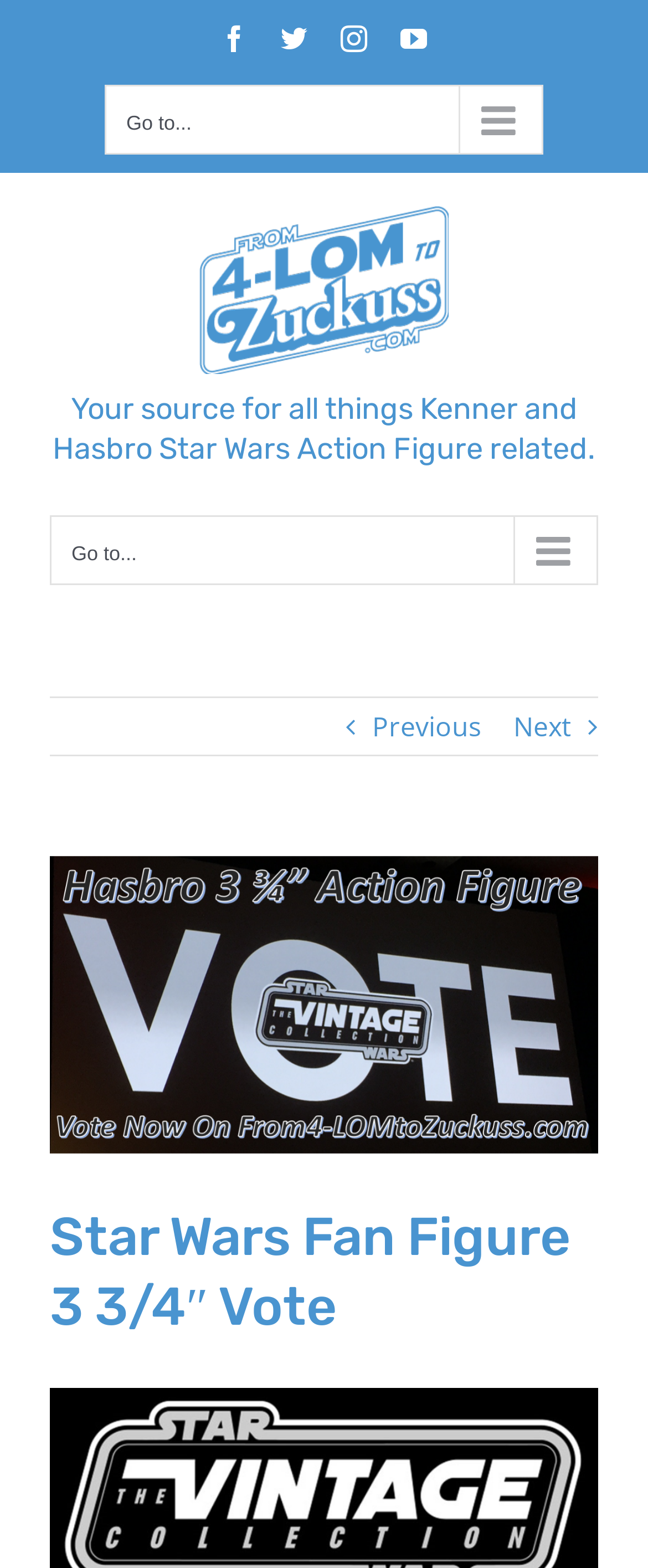Describe every aspect of the webpage comprehensively.

The webpage is about Star Wars action figures, specifically focusing on Kenner and Hasbro products. At the top left, there are four social media links: Facebook, Twitter, Instagram, and YouTube. Next to these links, there is a secondary mobile menu button. 

Below the social media links, there is a logo of "From 4-LOM to Zuckuss.com" with an image, which takes up most of the top section of the page. 

Underneath the logo, there is a heading that describes the website as a source for all things Kenner and Hasbro Star Wars action figure related. 

To the right of the logo, there is a main menu mobile navigation button. Below this button, there are two links: "Previous" and "Next". 

The main content of the webpage is a blog post or article, which has a heading "Star Wars Fan Figure 3 3/4″ Vote". This heading is located near the bottom of the page. Above the heading, there is a link to "2017-04-15_1642" with a "View Larger Image" button next to it, suggesting that there is an image associated with the article.